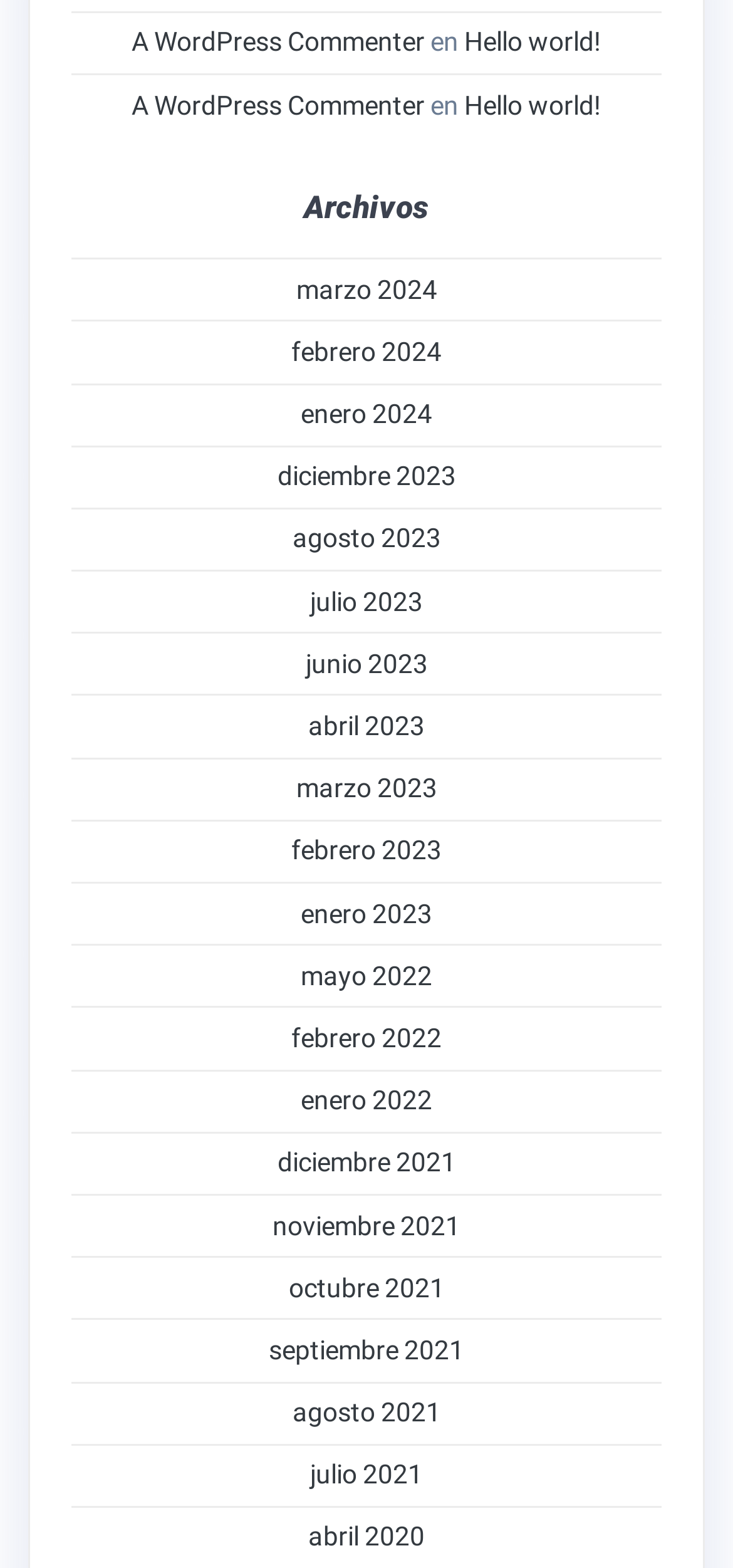How many months are listed on the webpage?
Respond to the question with a single word or phrase according to the image.

24